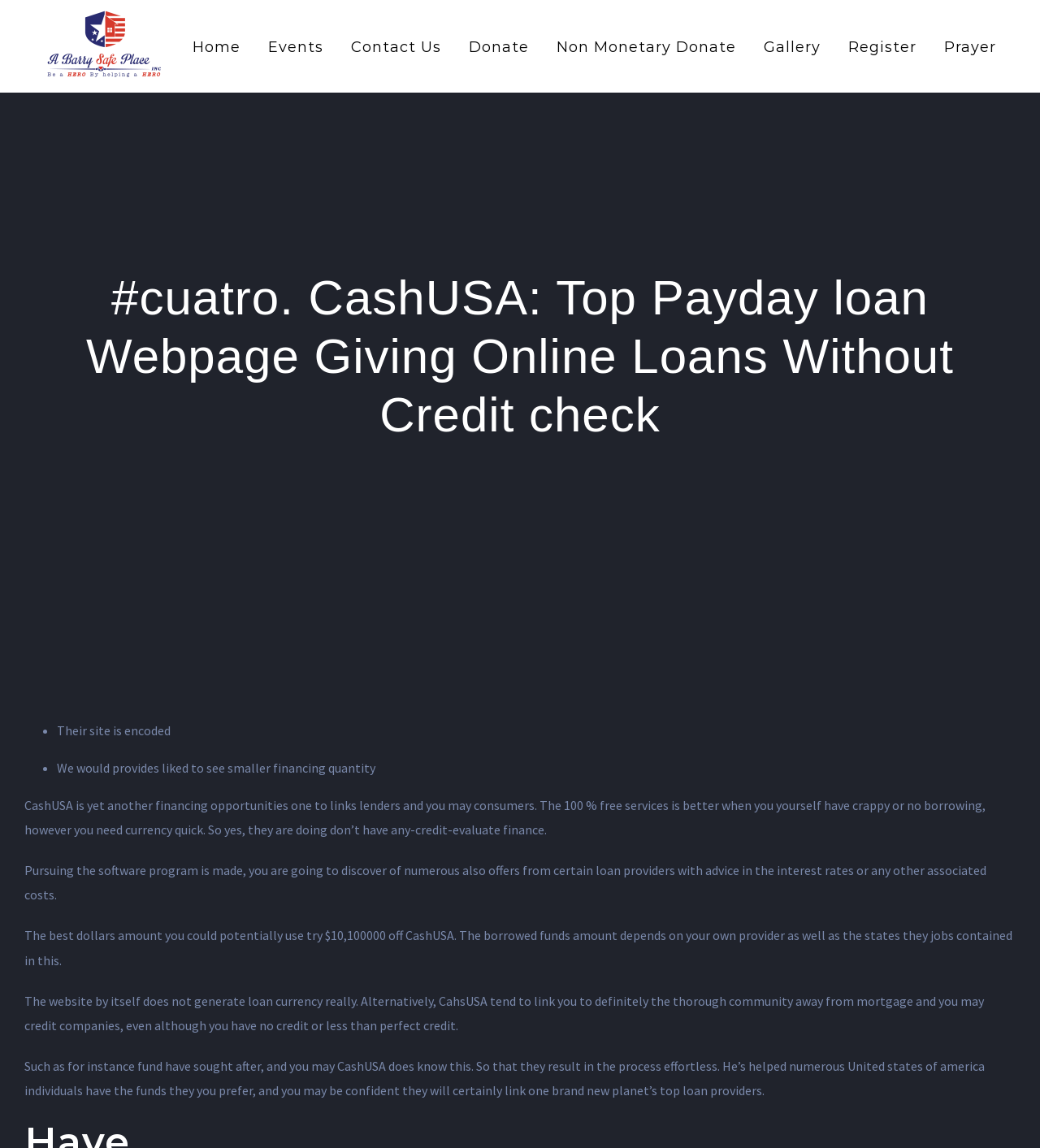What is the purpose of CashUSA?
From the details in the image, answer the question comprehensively.

Based on the webpage content, CashUSA is a platform that connects lenders and consumers, providing an opportunity for individuals to access loans without credit checks. The website does not generate loan money itself but rather links users to a network of loan and credit companies.